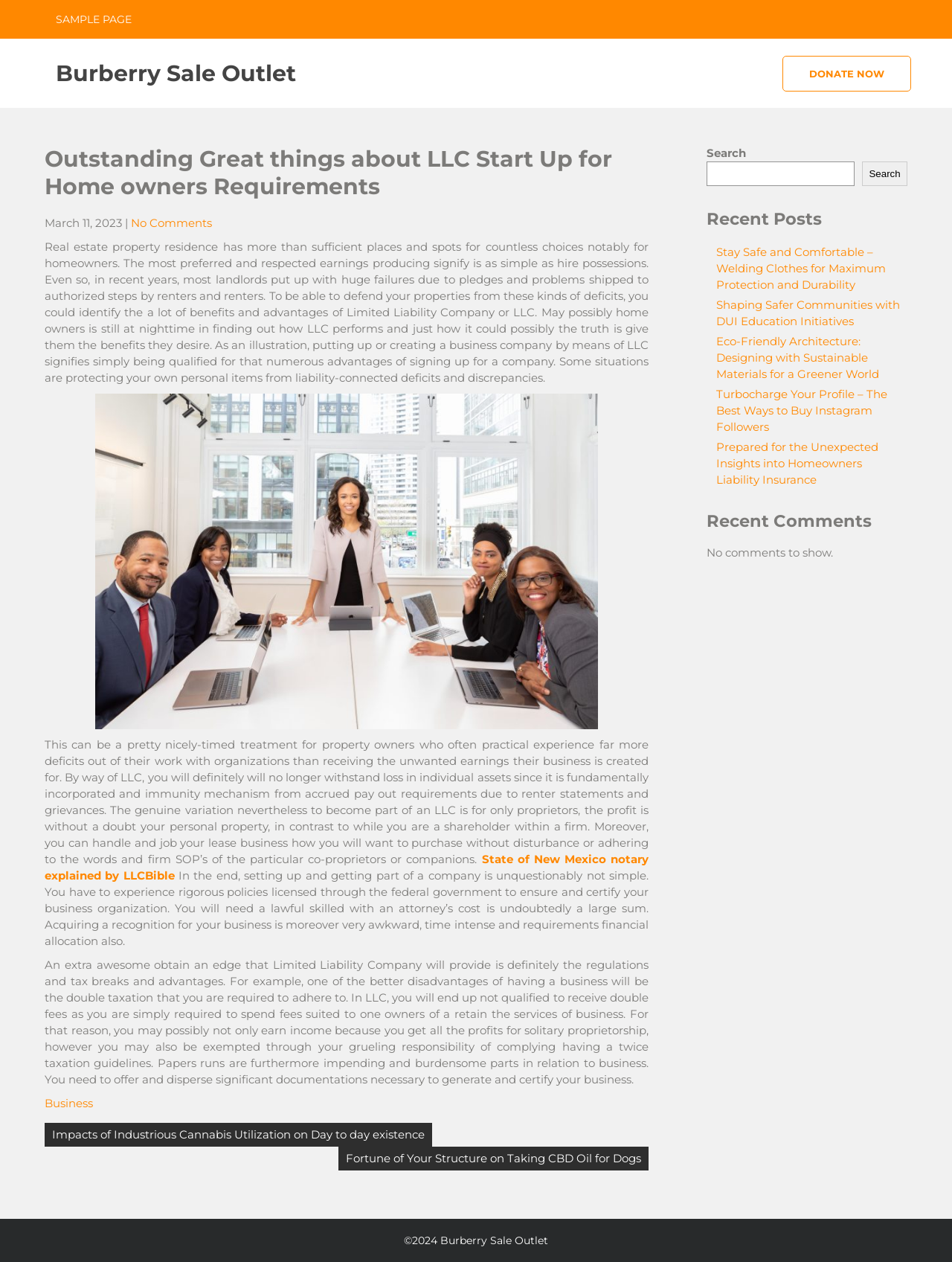Can you specify the bounding box coordinates for the region that should be clicked to fulfill this instruction: "View the 'Recent Posts'".

[0.742, 0.165, 0.953, 0.19]